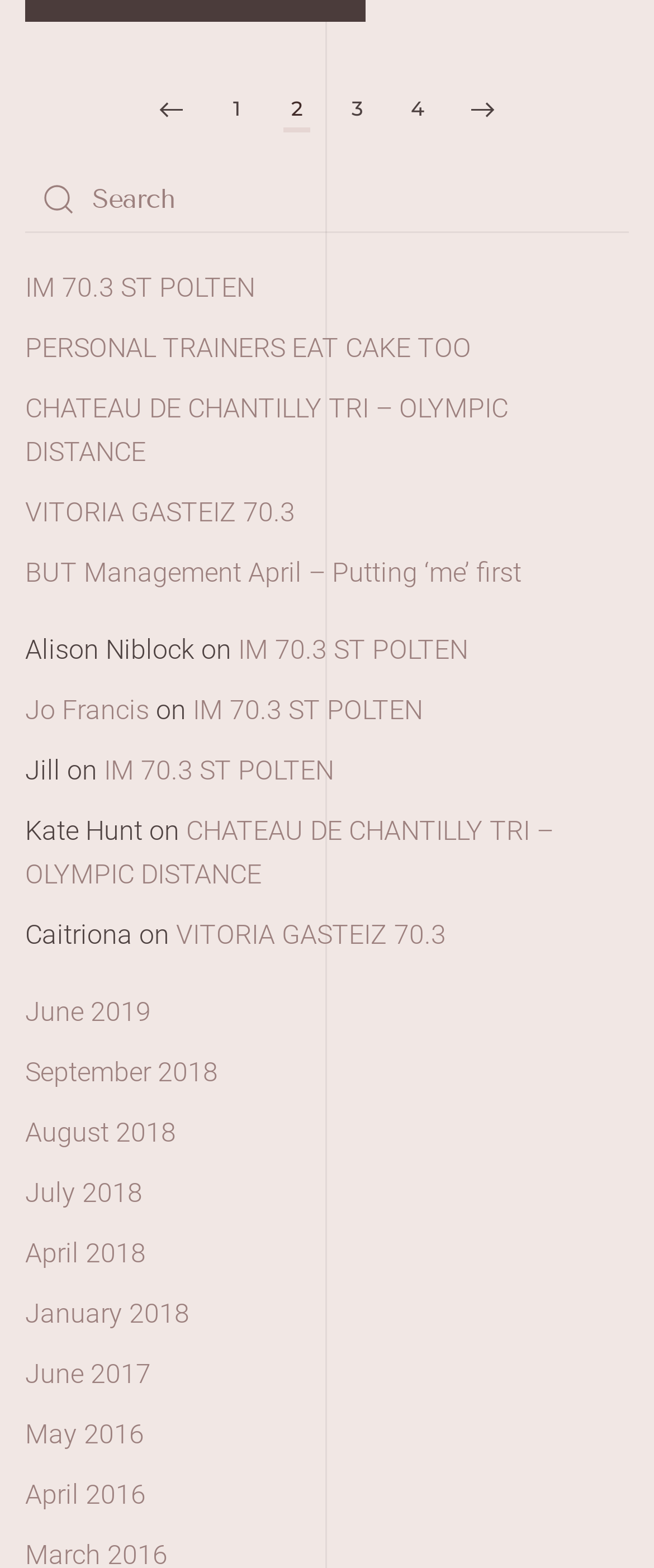Locate the bounding box coordinates of the UI element described by: "VITORIA GASTEIZ 70.3". Provide the coordinates as four float numbers between 0 and 1, formatted as [left, top, right, bottom].

[0.038, 0.317, 0.451, 0.337]